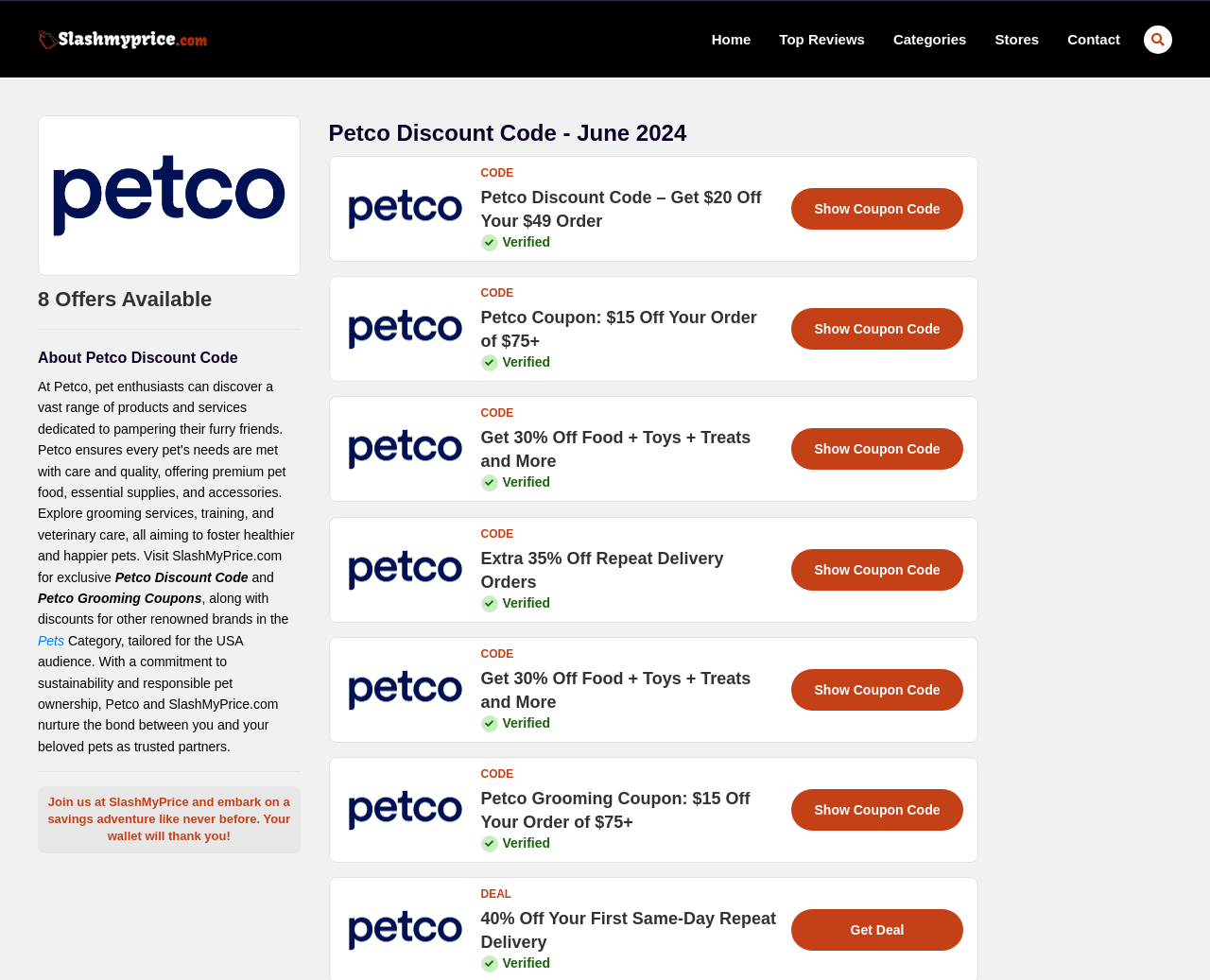How many links are available in the top navigation bar?
Please respond to the question with a detailed and informative answer.

The answer can be found by counting the number of link elements in the top navigation bar, which includes links to 'Home', 'Top Reviews', 'Categories', 'Stores', and 'Contact'.